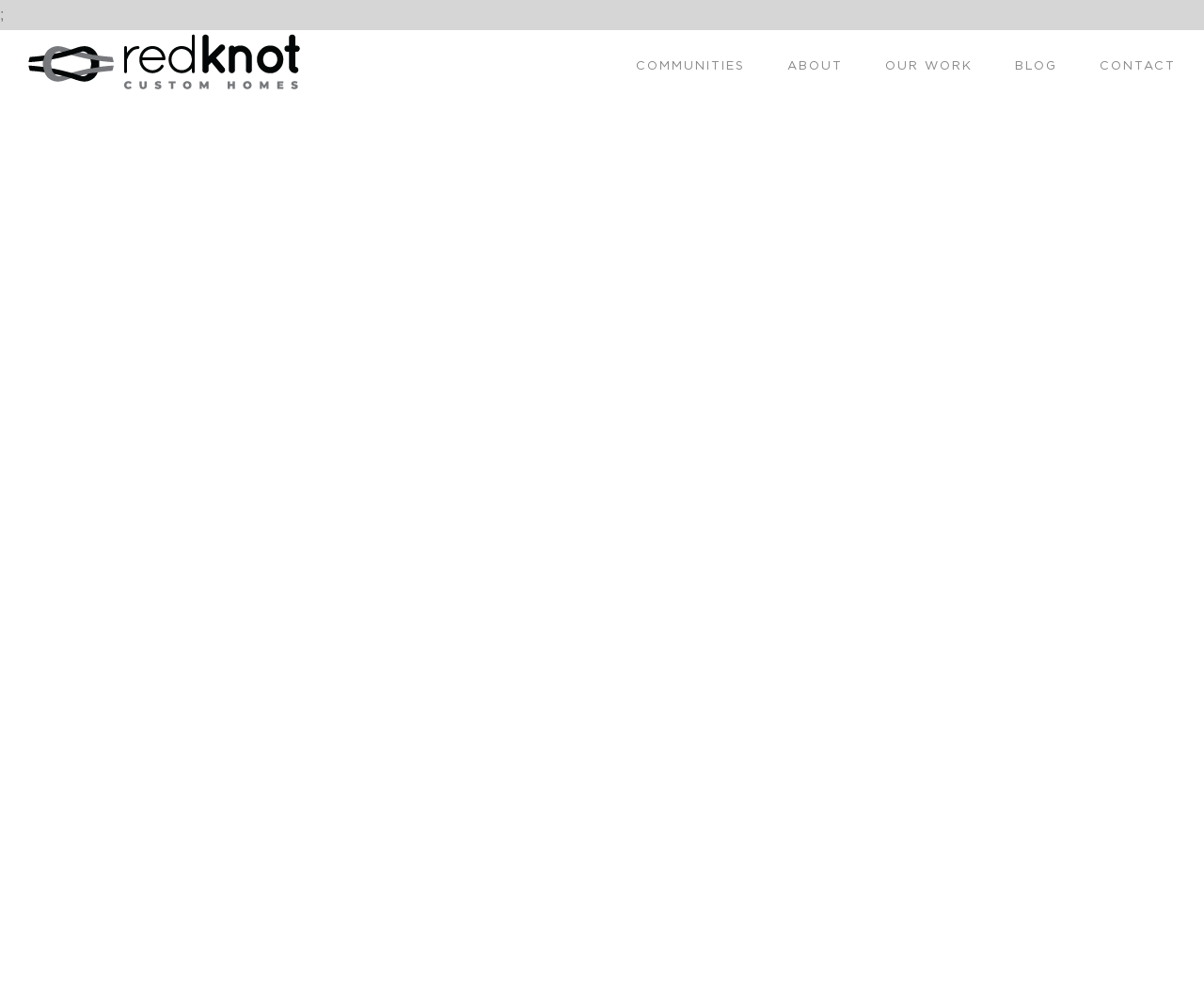Provide a one-word or short-phrase response to the question:
How many main menu items are there?

5